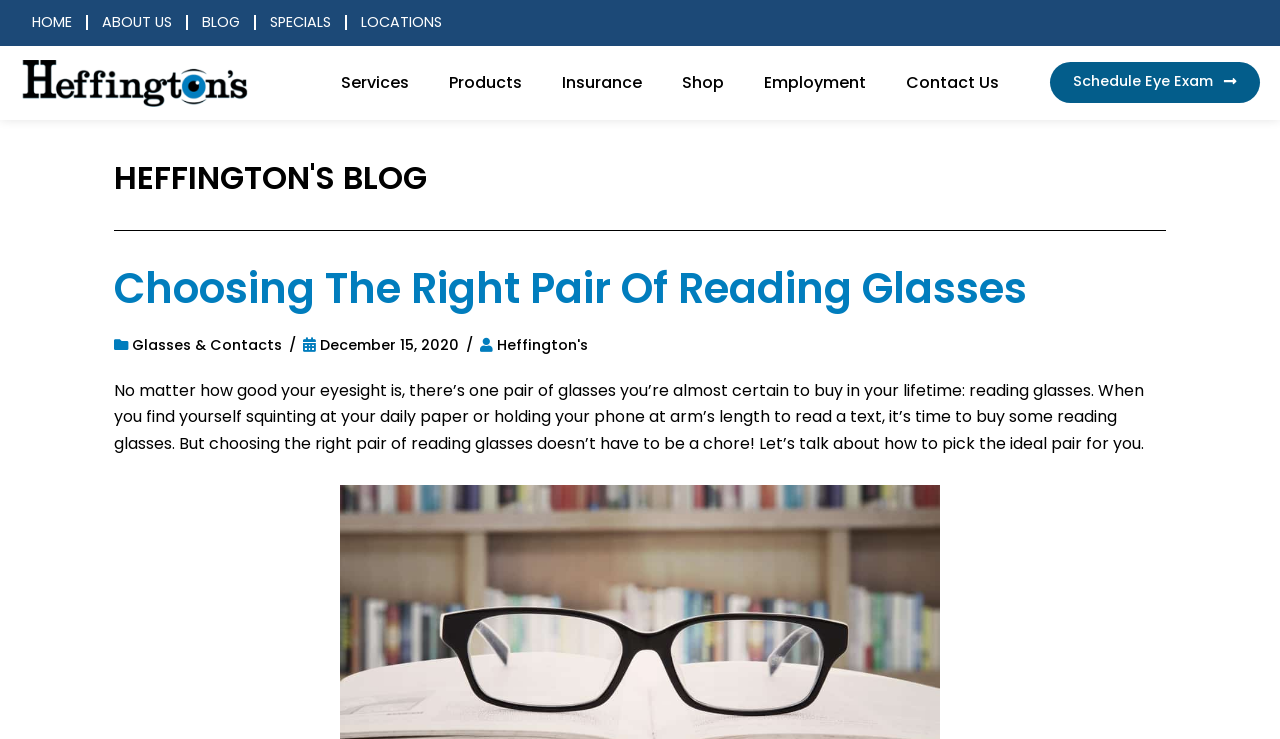Given the description "Services", provide the bounding box coordinates of the corresponding UI element.

[0.25, 0.083, 0.335, 0.142]